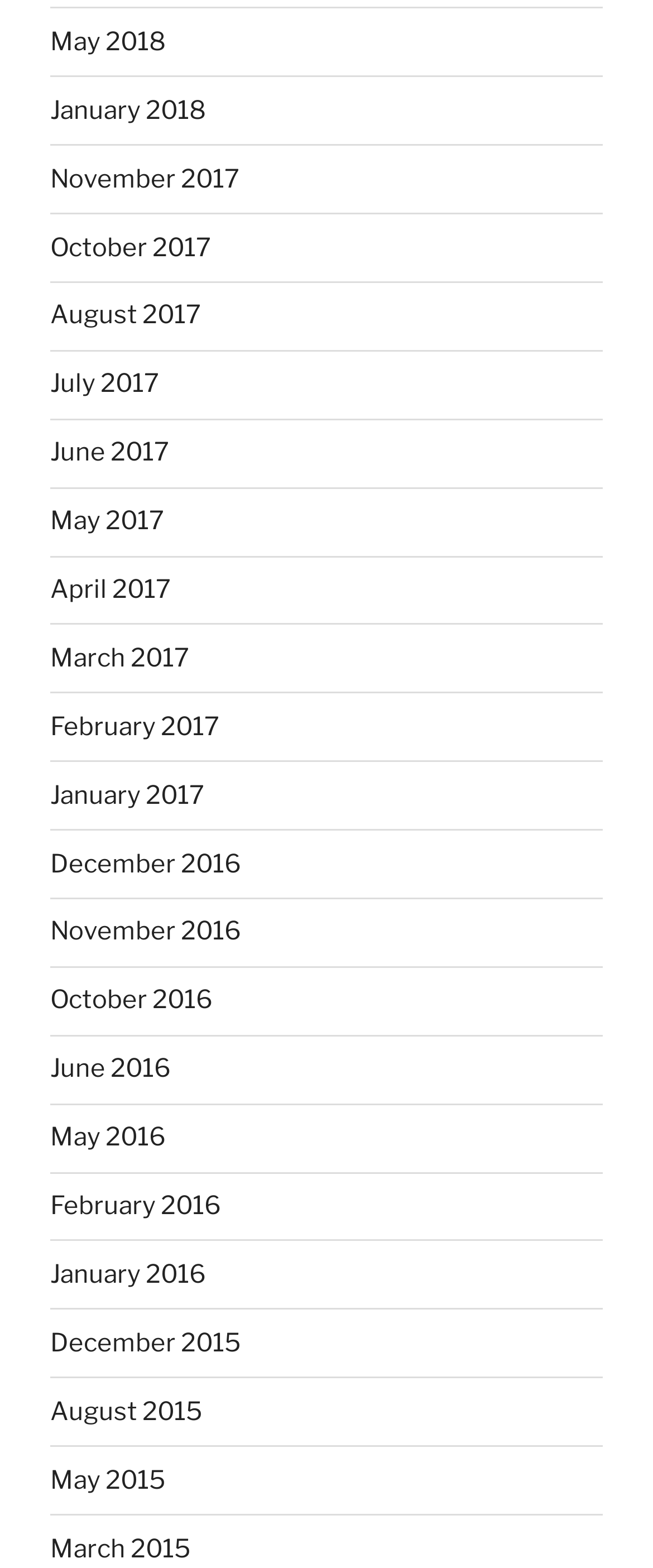Determine the bounding box of the UI element mentioned here: "May 2017". The coordinates must be in the format [left, top, right, bottom] with values ranging from 0 to 1.

[0.077, 0.323, 0.251, 0.342]